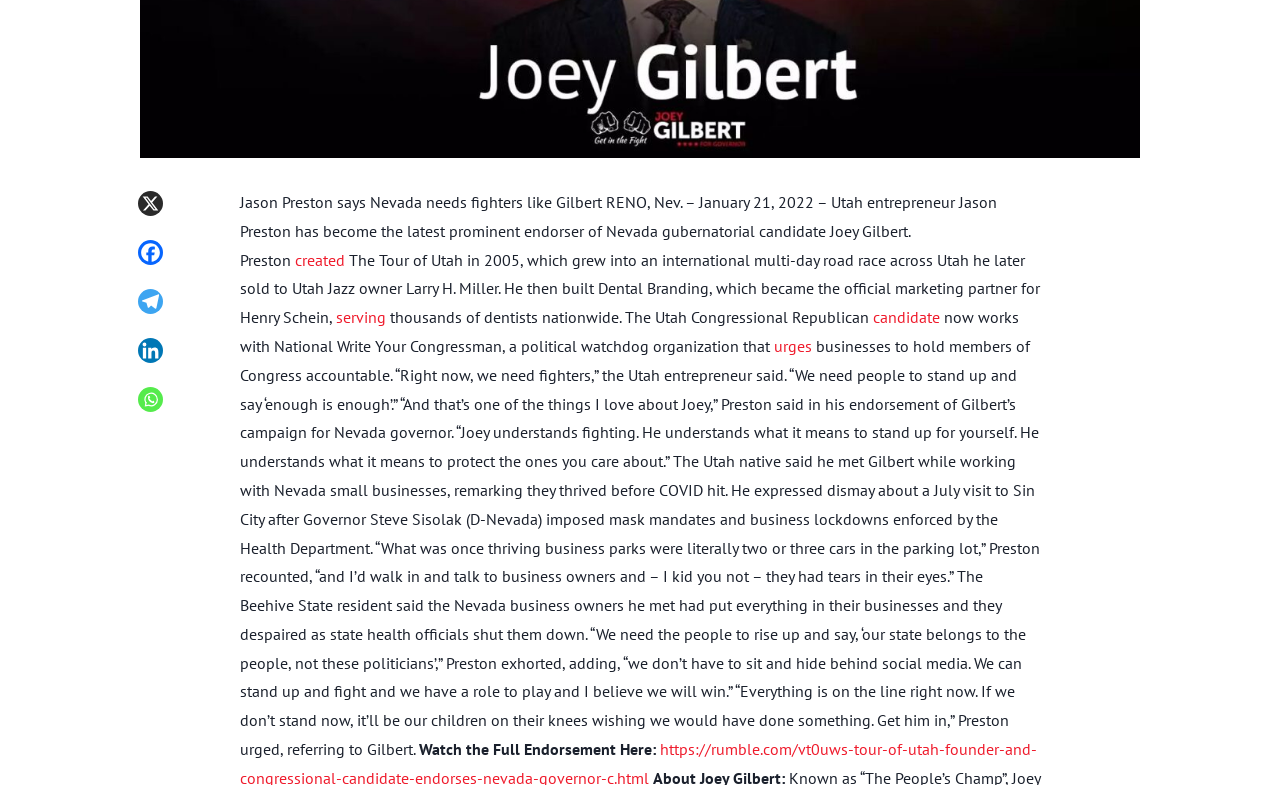Locate the bounding box for the described UI element: "aria-label="X" title="X"". Ensure the coordinates are four float numbers between 0 and 1, formatted as [left, top, right, bottom].

[0.108, 0.243, 0.127, 0.275]